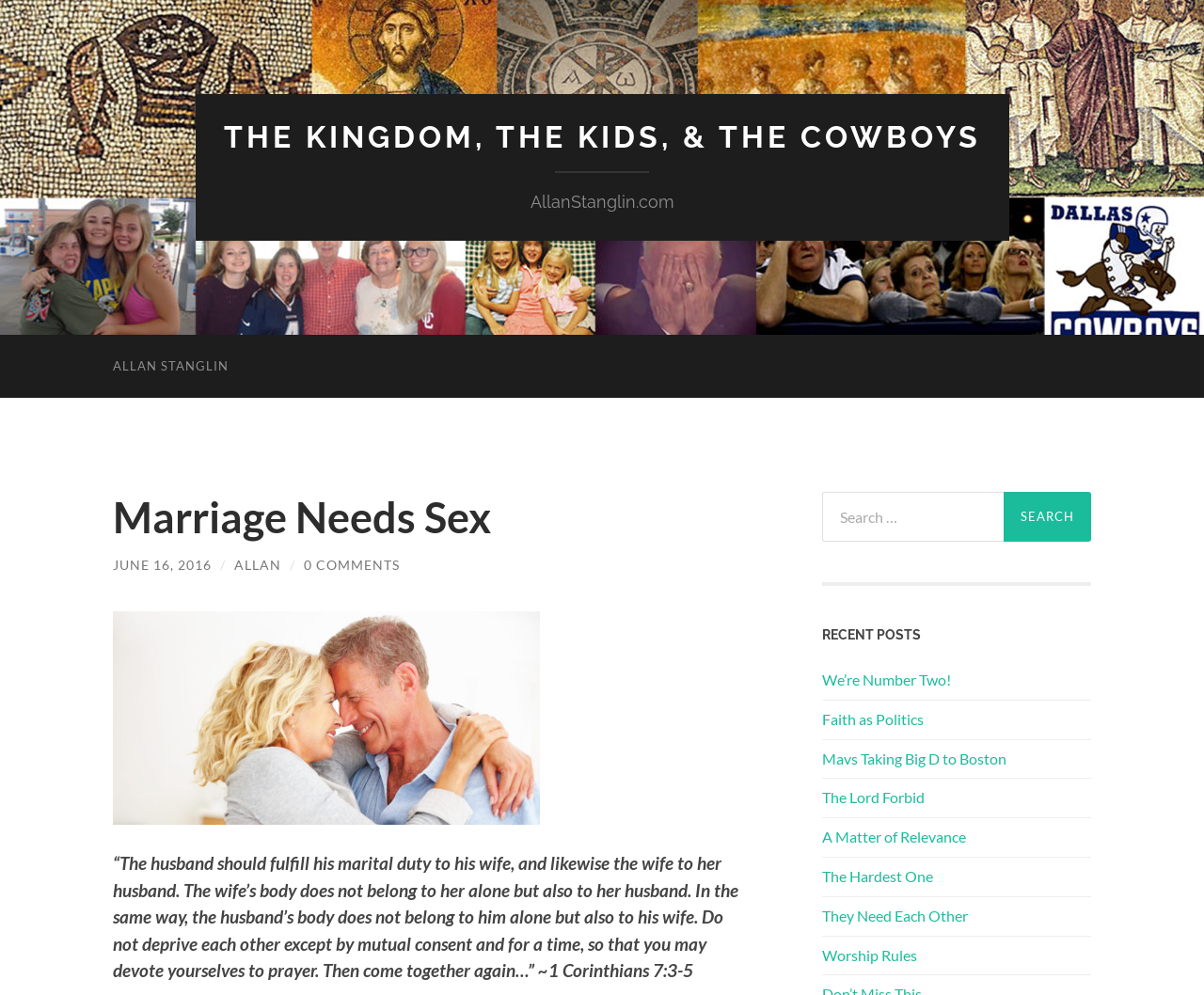Locate the bounding box coordinates of the clickable region necessary to complete the following instruction: "Check recent posts". Provide the coordinates in the format of four float numbers between 0 and 1, i.e., [left, top, right, bottom].

[0.683, 0.629, 0.906, 0.646]